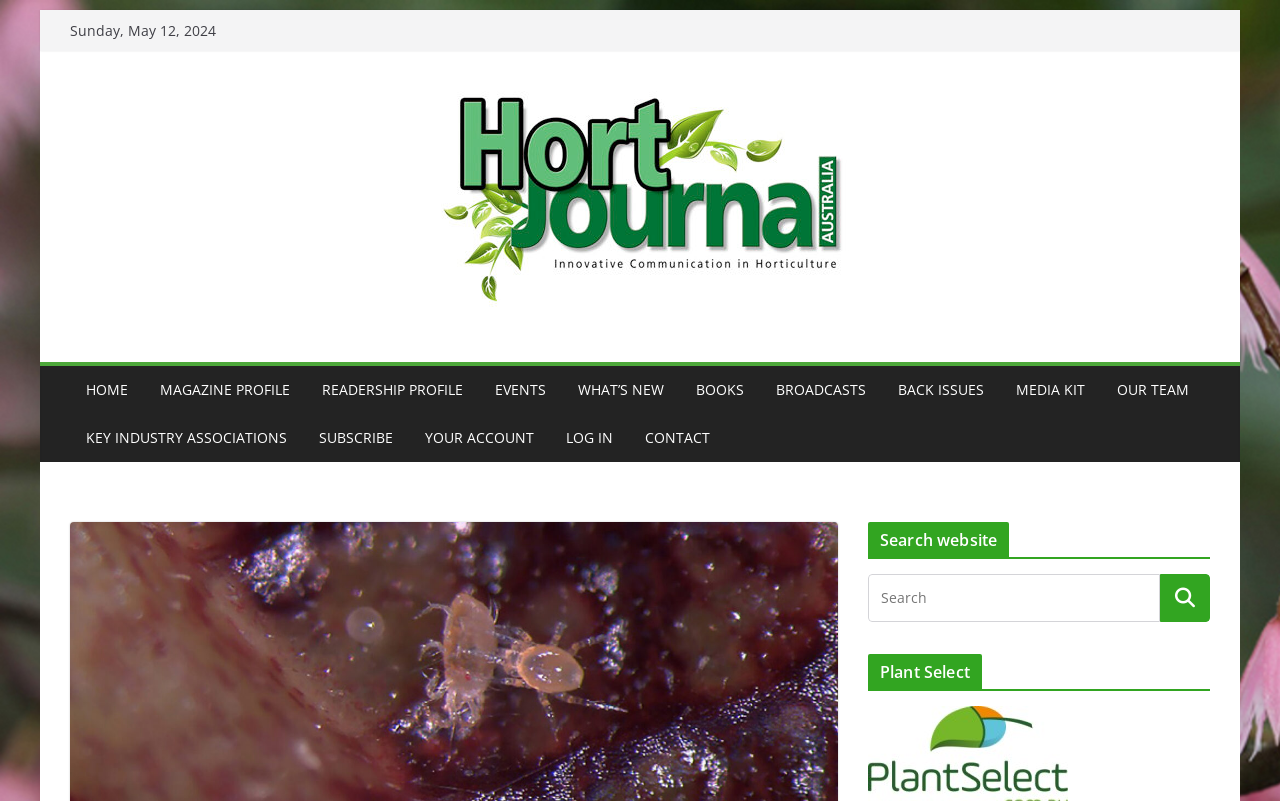What is the purpose of the search box?
Provide a short answer using one word or a brief phrase based on the image.

To search the website